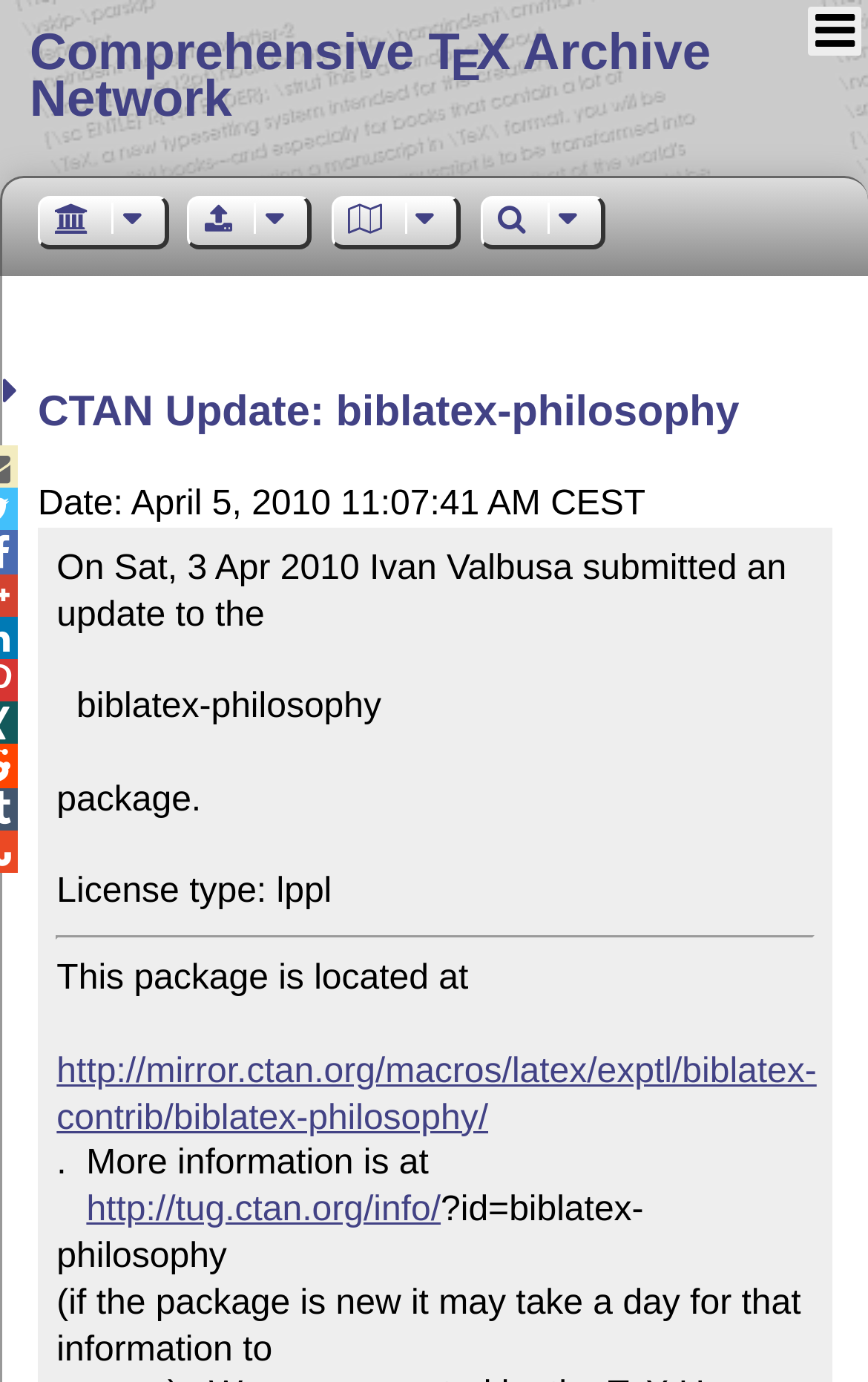Who submitted the update? Using the information from the screenshot, answer with a single word or phrase.

Ivan Valbusa